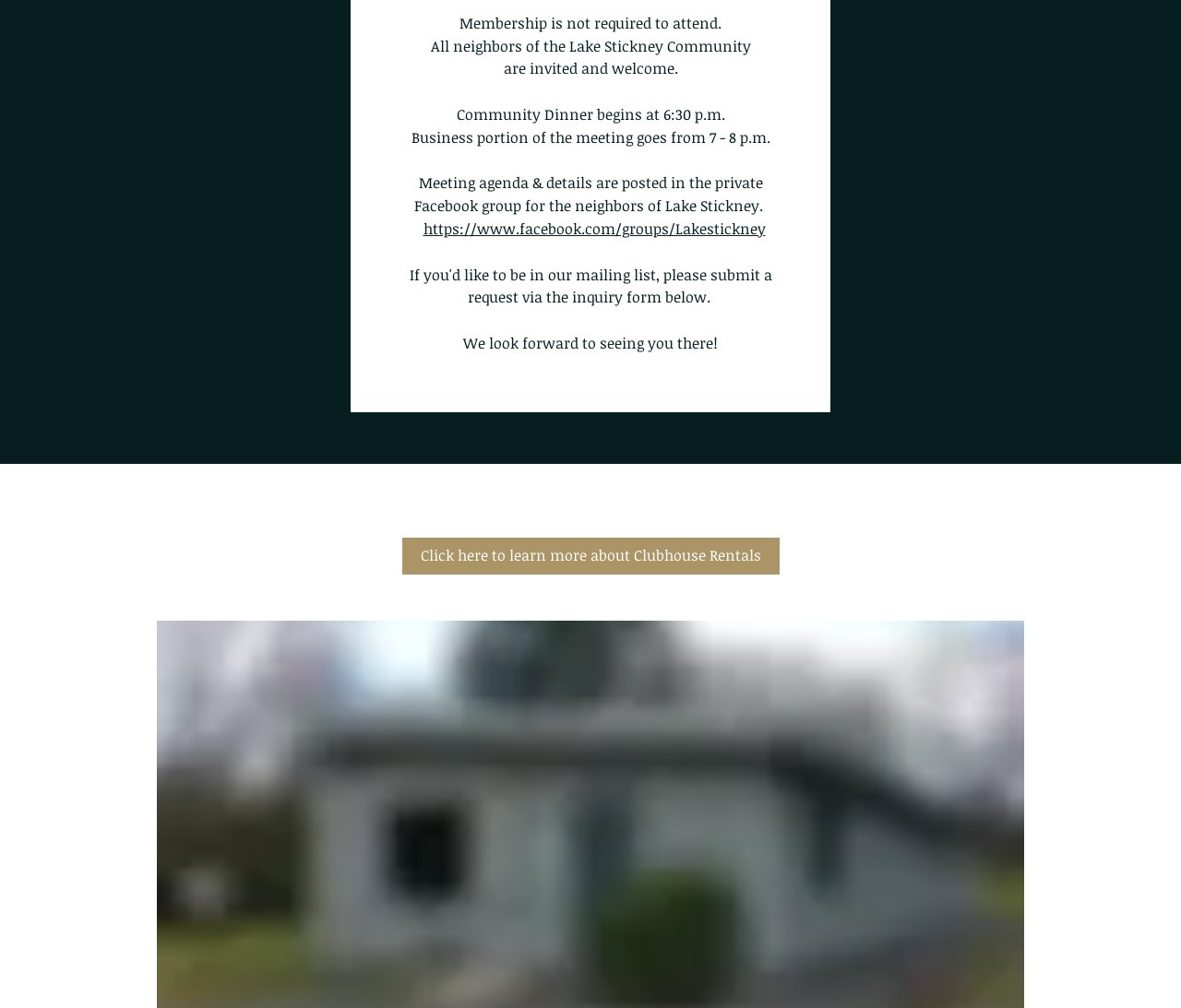Based on the visual content of the image, answer the question thoroughly: What is the relation between Lake Stickney and the Community Dinner?

I found the answer by reading the text 'All neighbors of the Lake Stickney Community are invited and welcome.' which is located at the top of the webpage, indicating that the Community Dinner is an event organized for the Lake Stickney community.